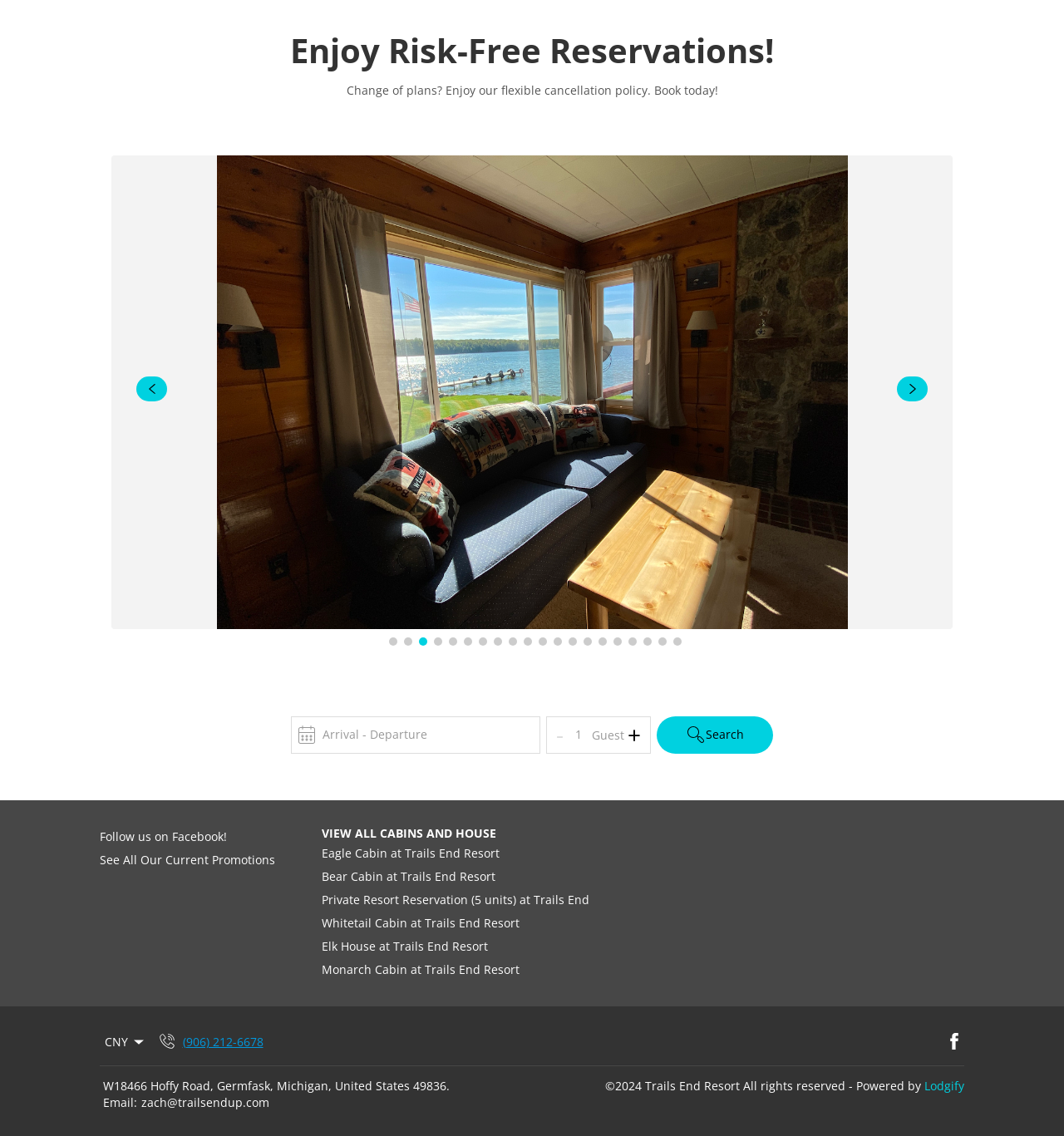What is the phone number listed?
Based on the screenshot, respond with a single word or phrase.

(906) 212-6678